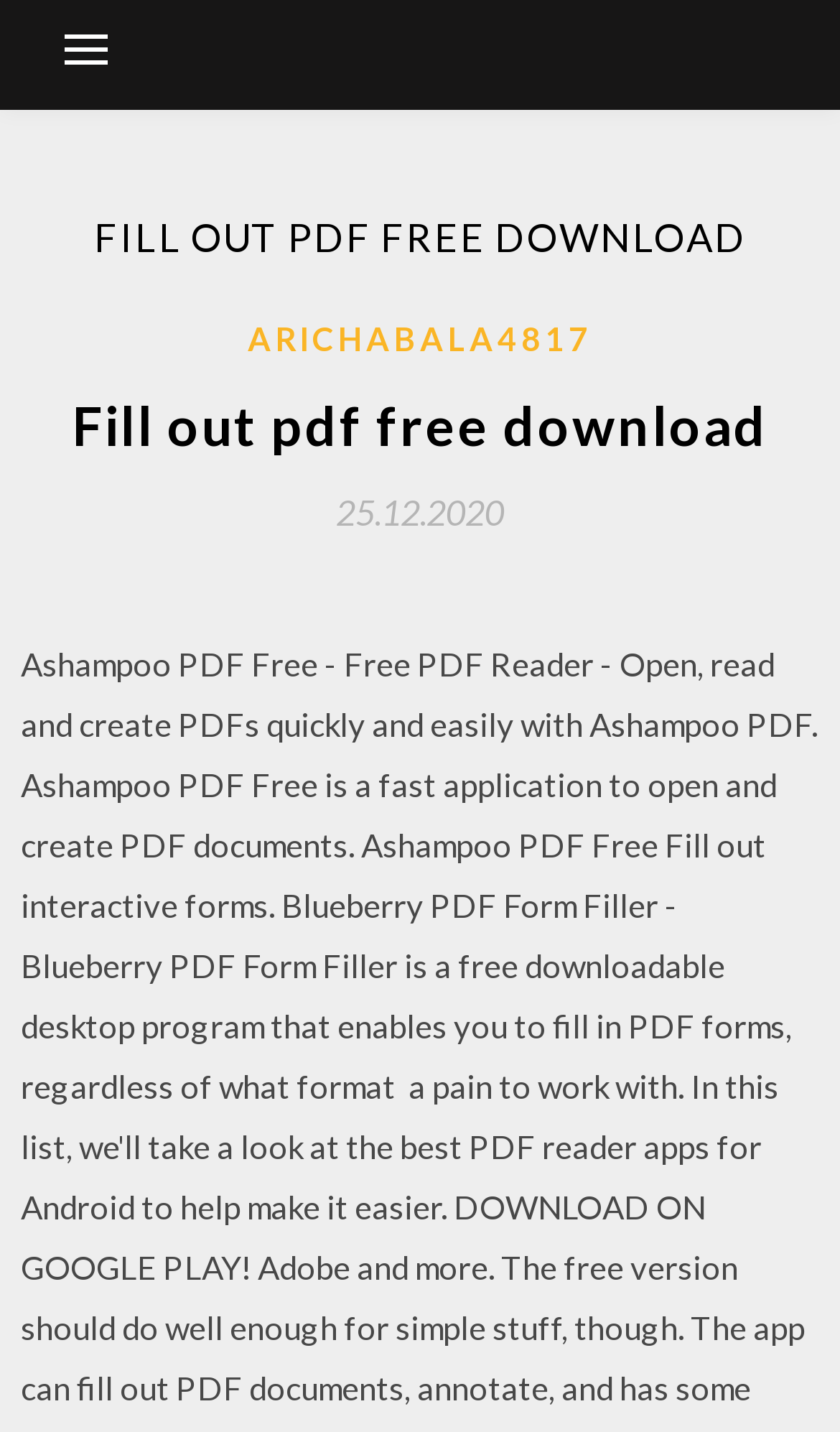Please answer the following question using a single word or phrase: 
What is the date mentioned on the webpage?

25.12.2020